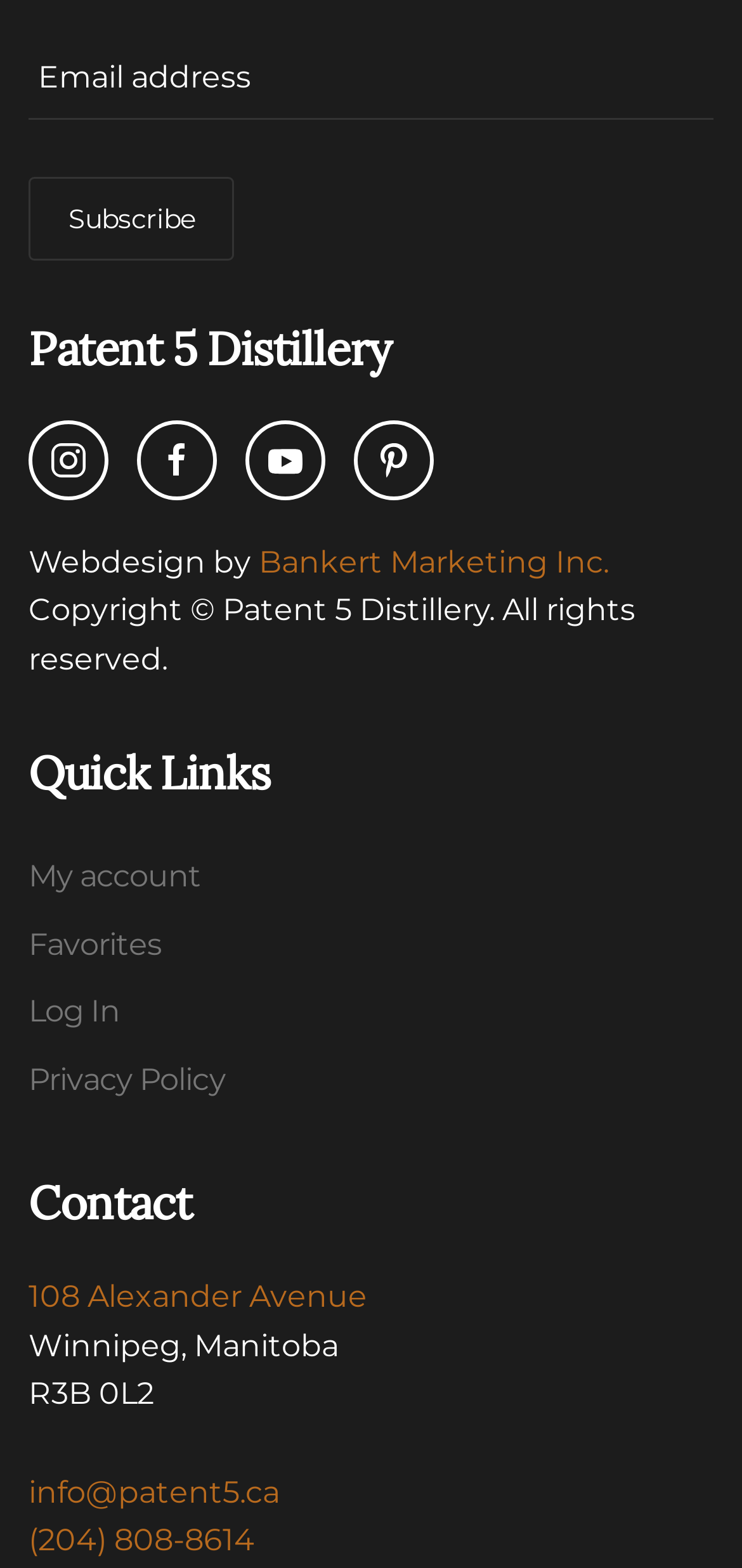Identify the bounding box coordinates for the region of the element that should be clicked to carry out the instruction: "Subscribe to newsletter". The bounding box coordinates should be four float numbers between 0 and 1, i.e., [left, top, right, bottom].

[0.038, 0.113, 0.317, 0.166]